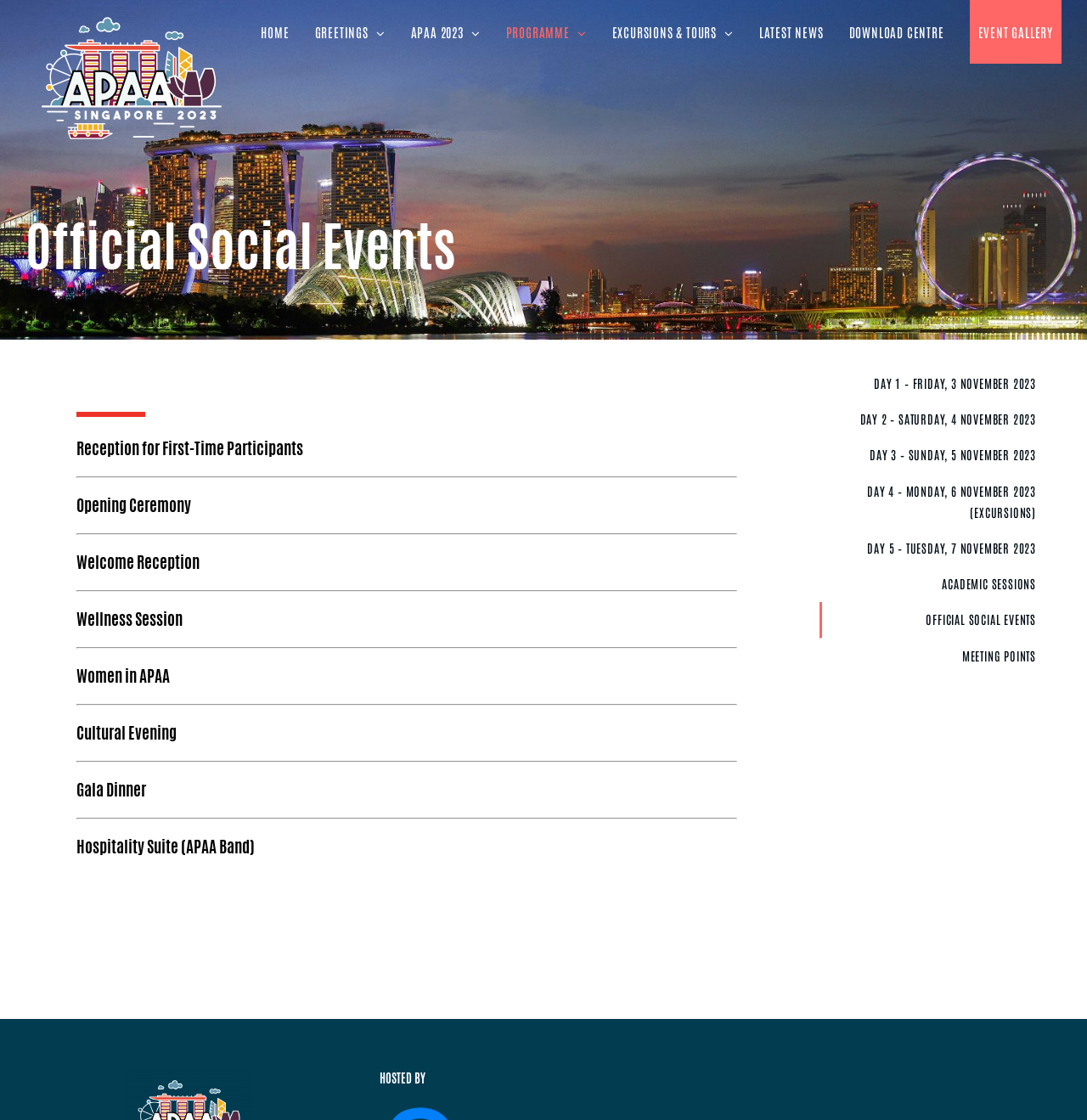Please specify the bounding box coordinates of the clickable region to carry out the following instruction: "Click on the HOME link". The coordinates should be four float numbers between 0 and 1, in the format [left, top, right, bottom].

[0.24, 0.0, 0.266, 0.057]